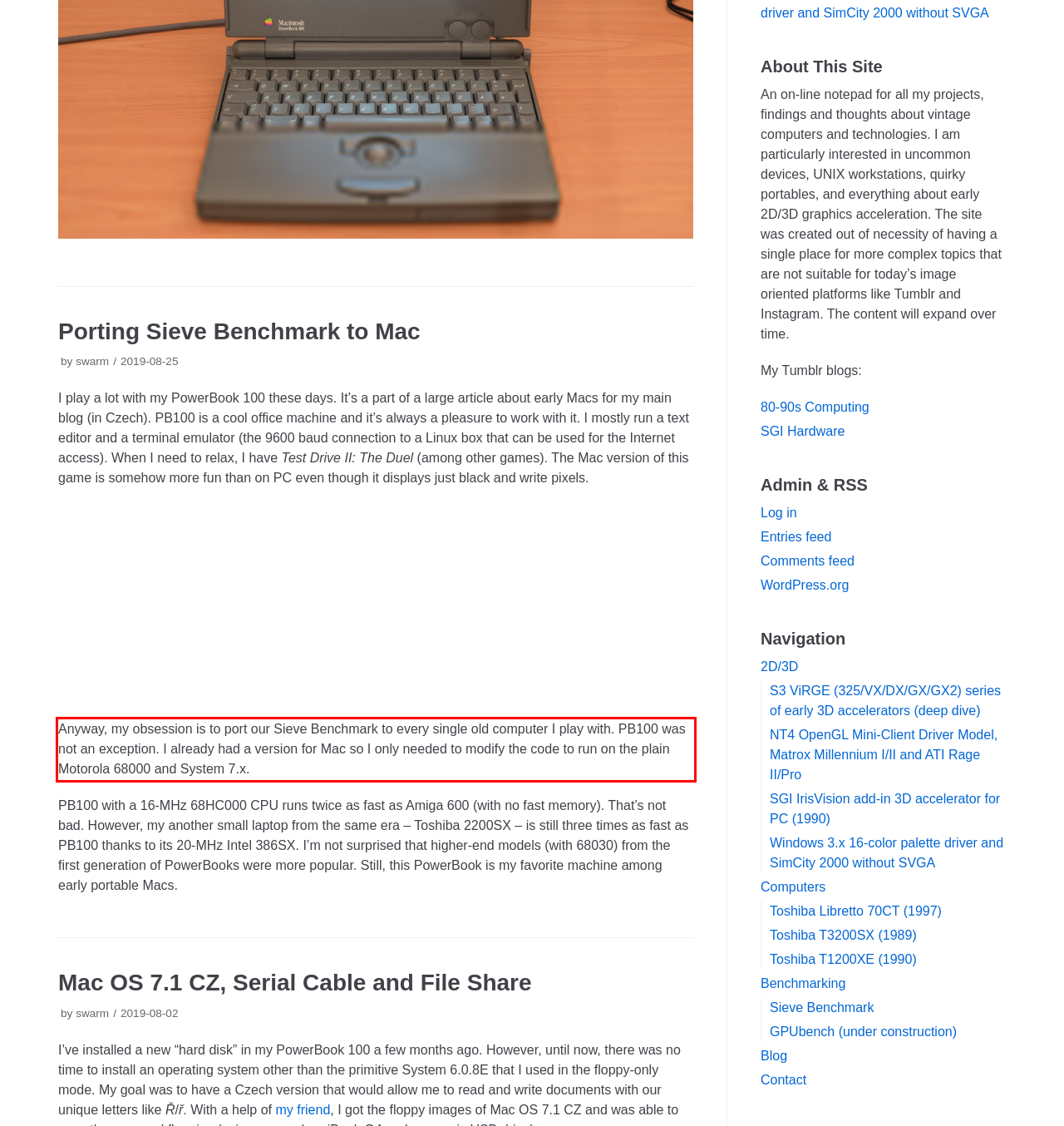You have a screenshot of a webpage with a UI element highlighted by a red bounding box. Use OCR to obtain the text within this highlighted area.

Anyway, my obsession is to port our Sieve Benchmark to every single old computer I play with. PB100 was not an exception. I already had a version for Mac so I only needed to modify the code to run on the plain Motorola 68000 and System 7.x.